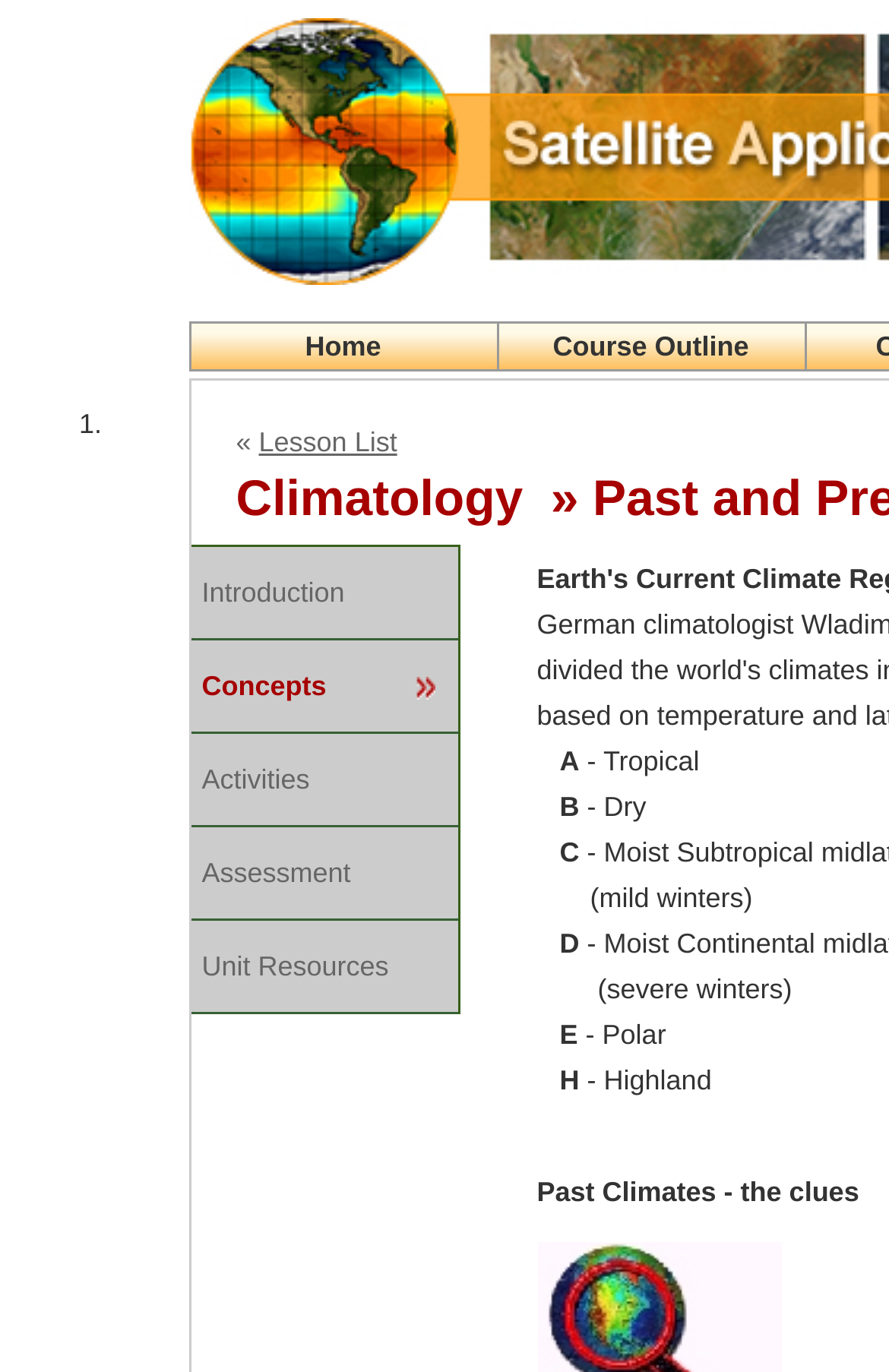Locate the bounding box coordinates of the UI element described by: "Lesson List". The bounding box coordinates should consist of four float numbers between 0 and 1, i.e., [left, top, right, bottom].

[0.291, 0.311, 0.447, 0.334]